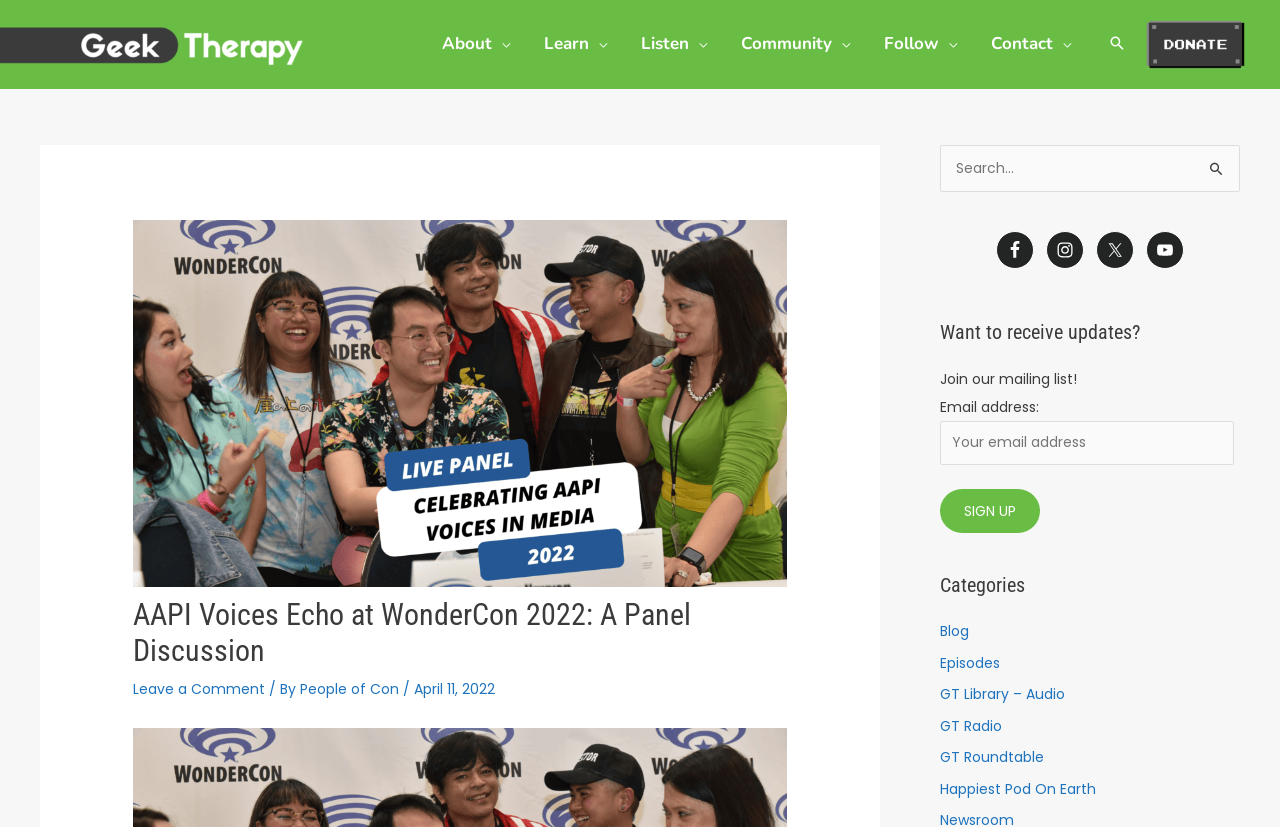Provide a brief response in the form of a single word or phrase:
What is the text of the first link in the navigation menu?

About